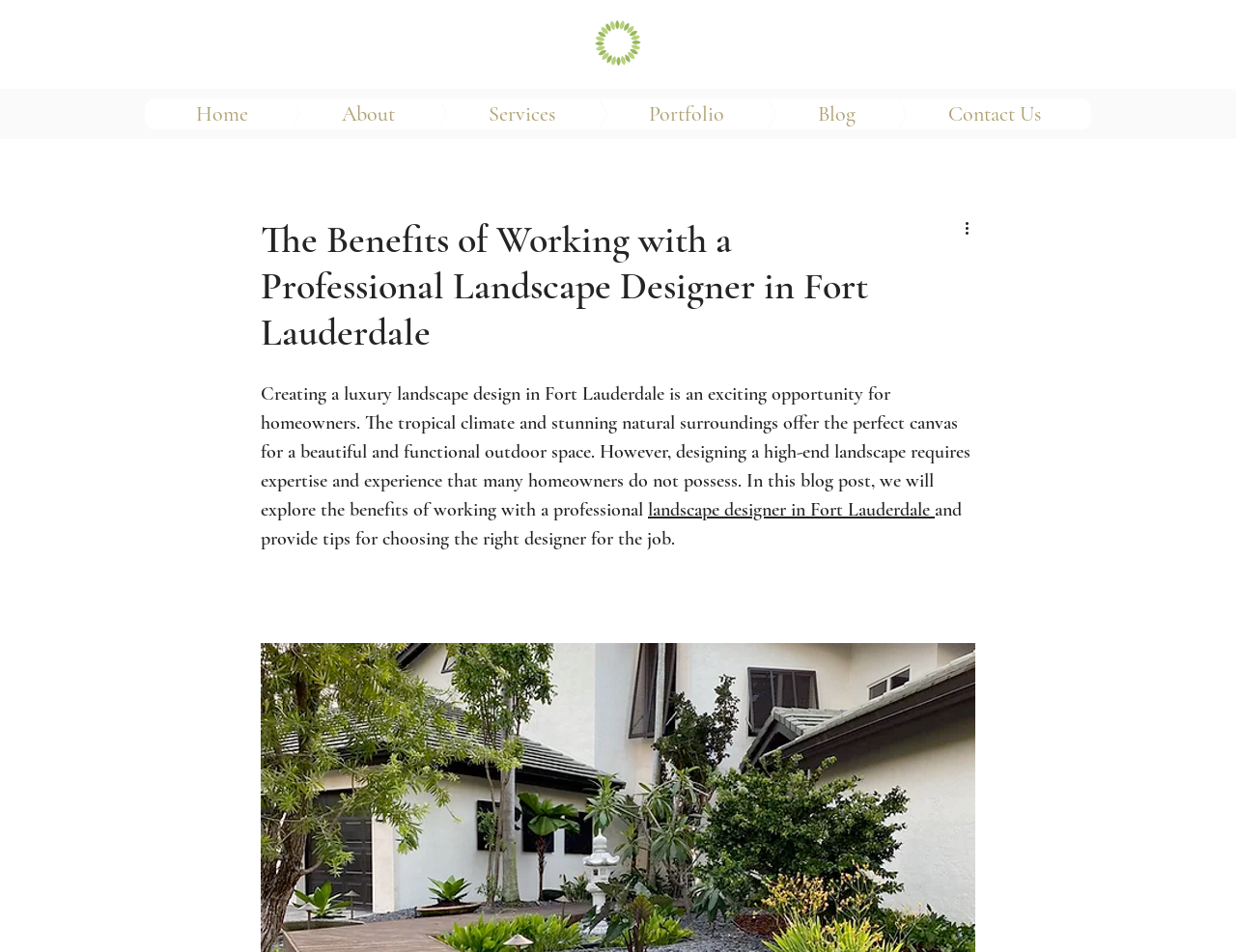Respond with a single word or short phrase to the following question: 
What is the company name in the top-left corner?

Sugar Green Gardens